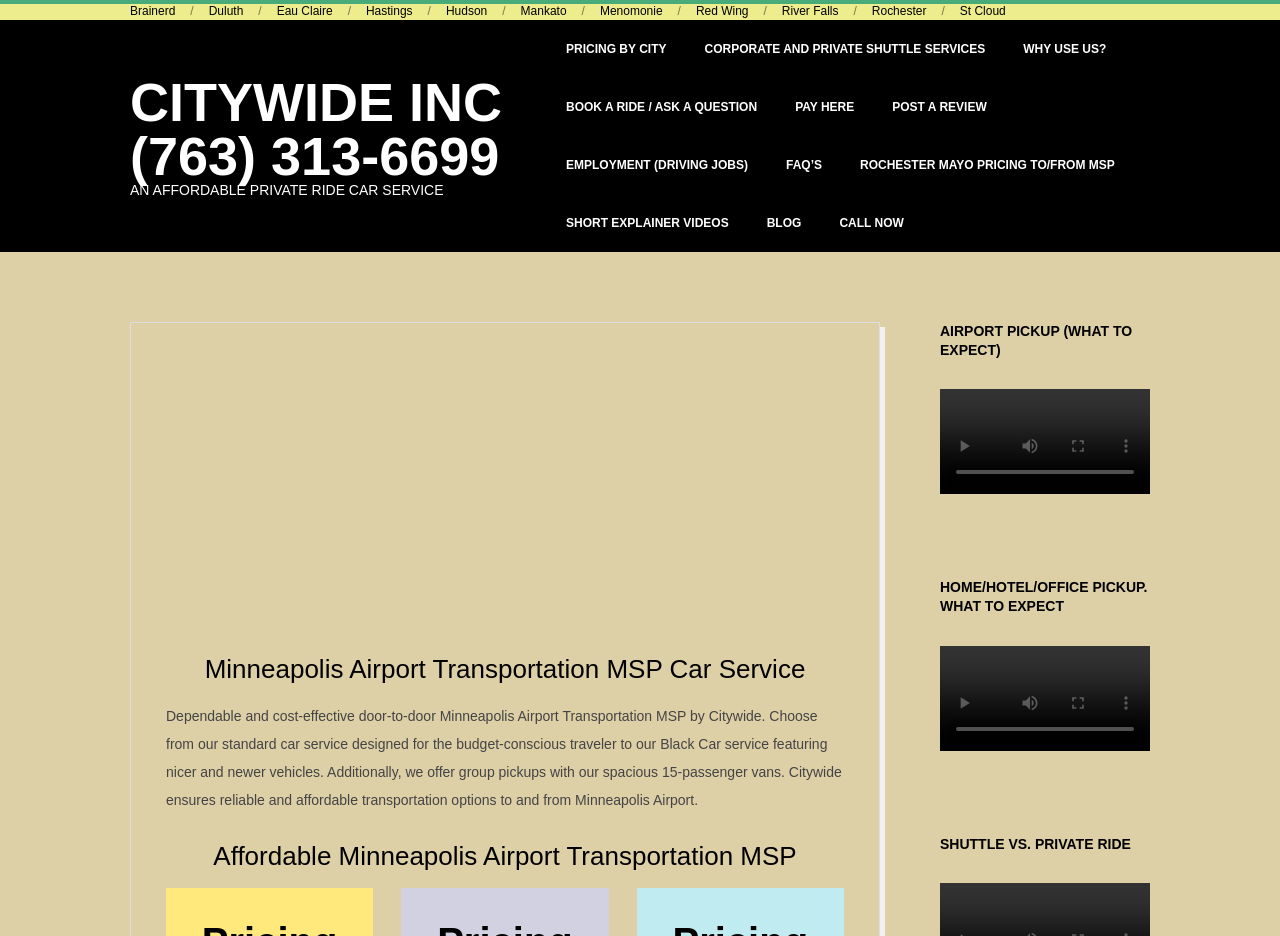Please locate the bounding box coordinates of the element's region that needs to be clicked to follow the instruction: "Click on Brainerd link". The bounding box coordinates should be provided as four float numbers between 0 and 1, i.e., [left, top, right, bottom].

[0.102, 0.004, 0.137, 0.019]